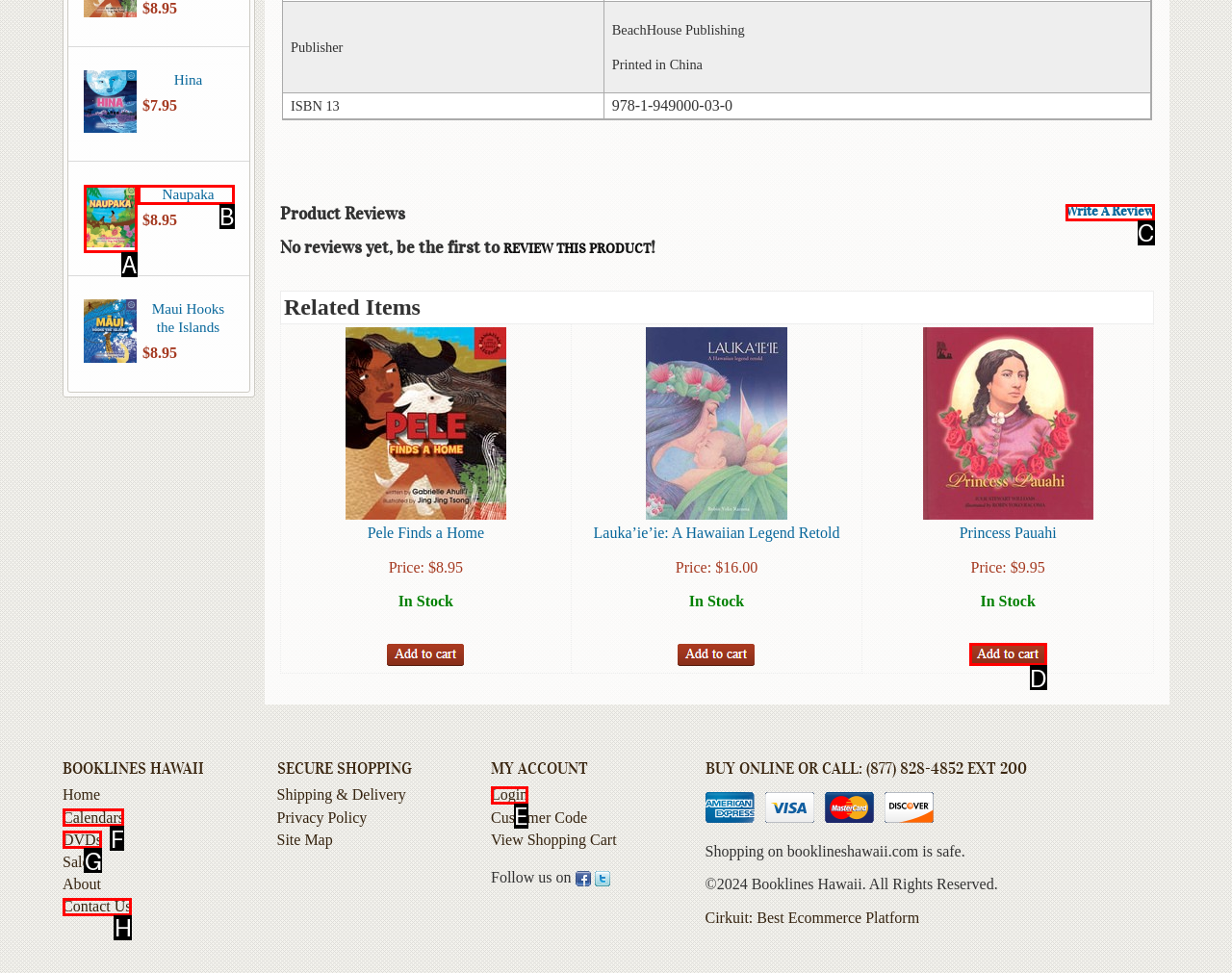Choose the UI element that best aligns with the description: Write A Review
Respond with the letter of the chosen option directly.

C